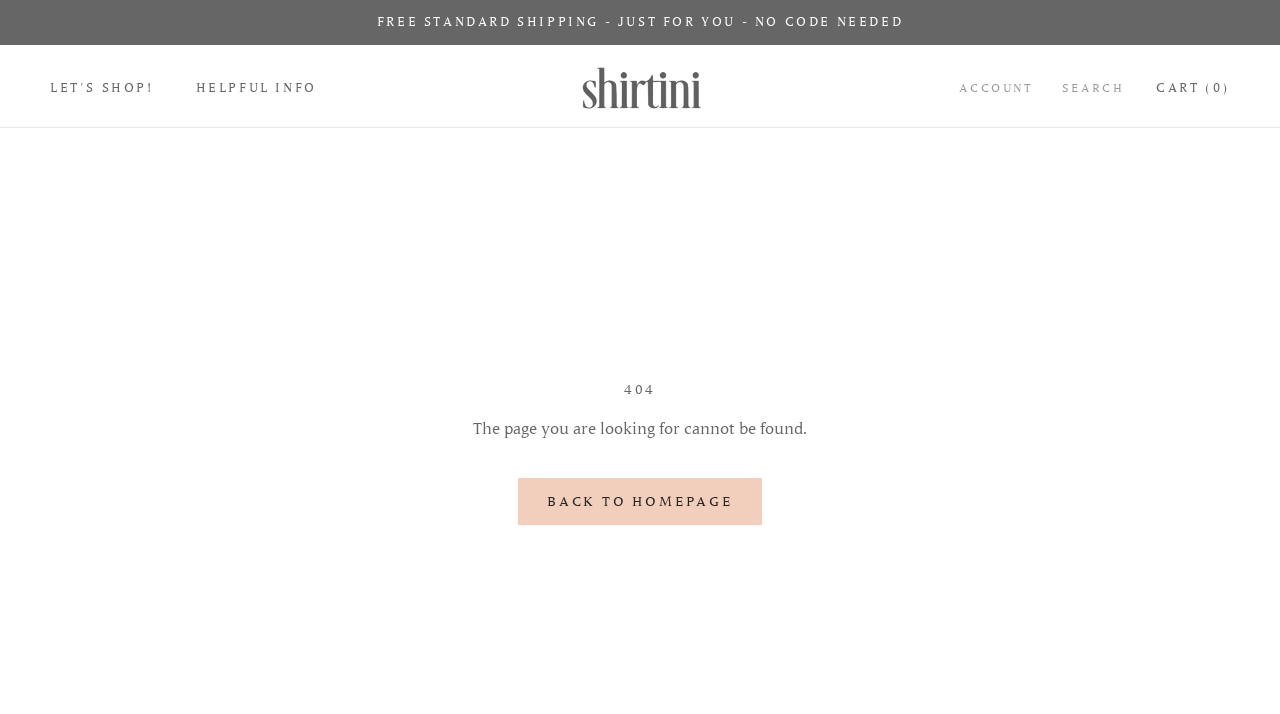Given the description "alt="Shirtini"", determine the bounding box of the corresponding UI element.

[0.451, 0.089, 0.549, 0.155]